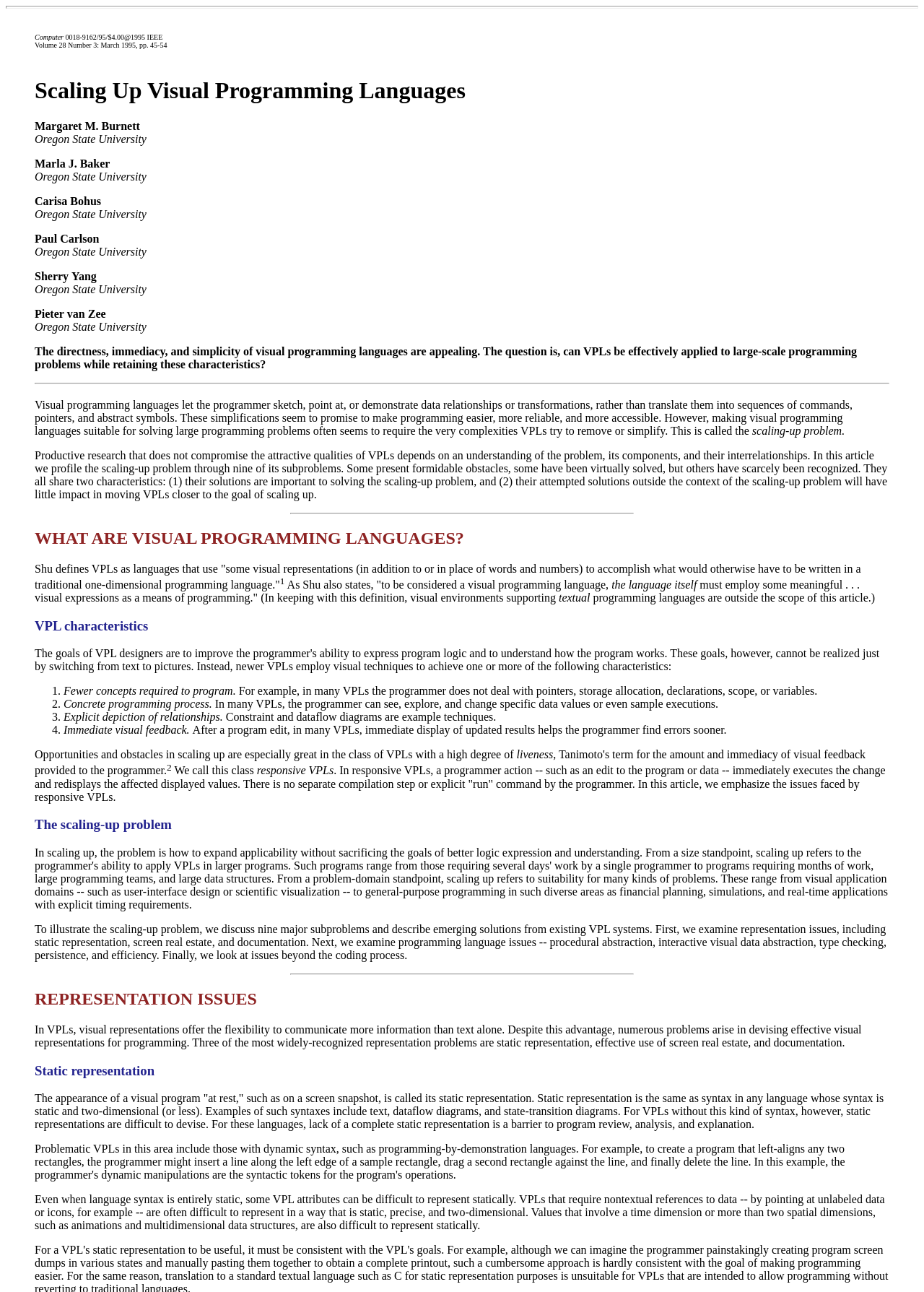Please answer the following query using a single word or phrase: 
What is the title of the article?

Scaling Up Visual Programming Languages